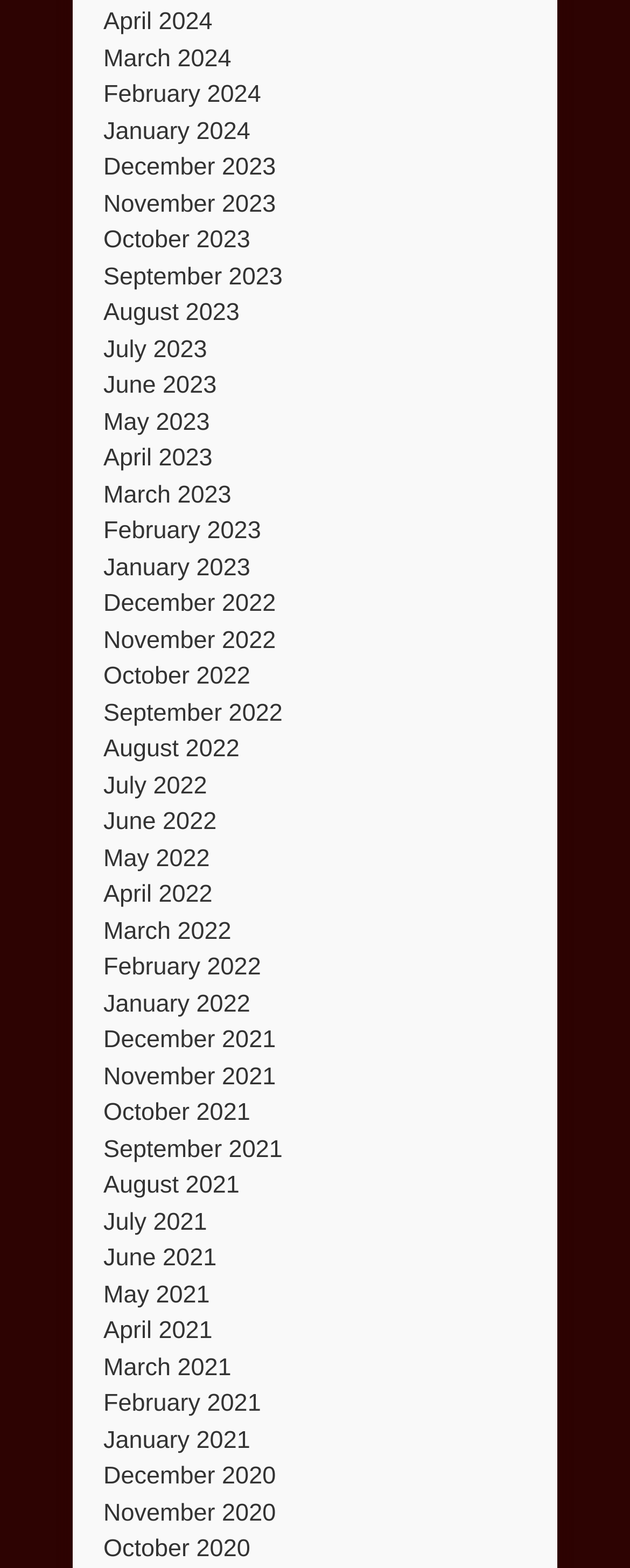How many months are available in 2023?
Analyze the image and provide a thorough answer to the question.

I counted the number of links with '2023' in their text and found that there are 12 months available in 2023, from January 2023 to December 2023.